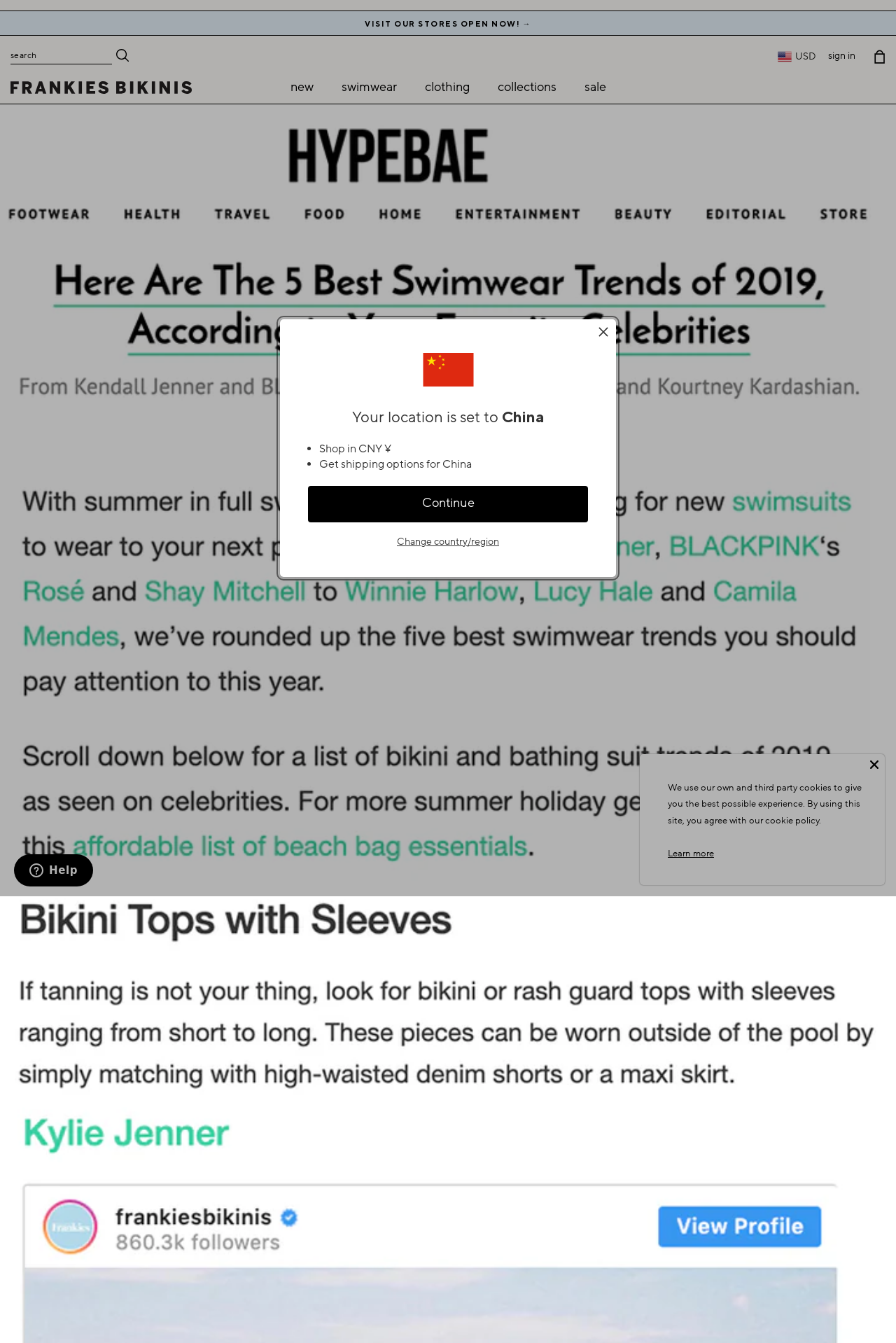Bounding box coordinates are specified in the format (top-left x, top-left y, bottom-right x, bottom-right y). All values are floating point numbers bounded between 0 and 1. Please provide the bounding box coordinate of the region this sentence describes: Change country/region

[0.443, 0.399, 0.557, 0.409]